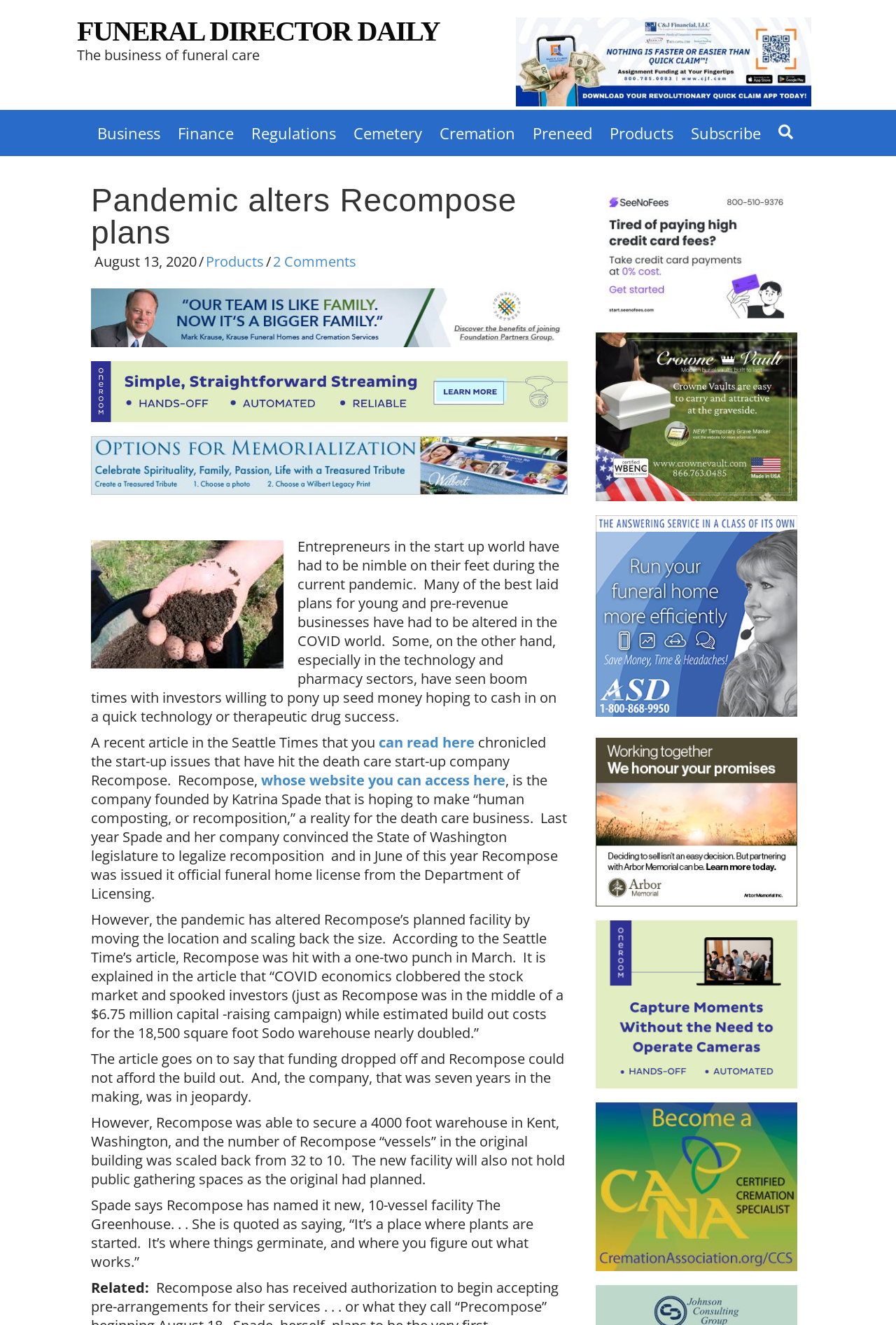Give a concise answer of one word or phrase to the question: 
What is the name of the publication that wrote an article about Recompose?

Seattle Times